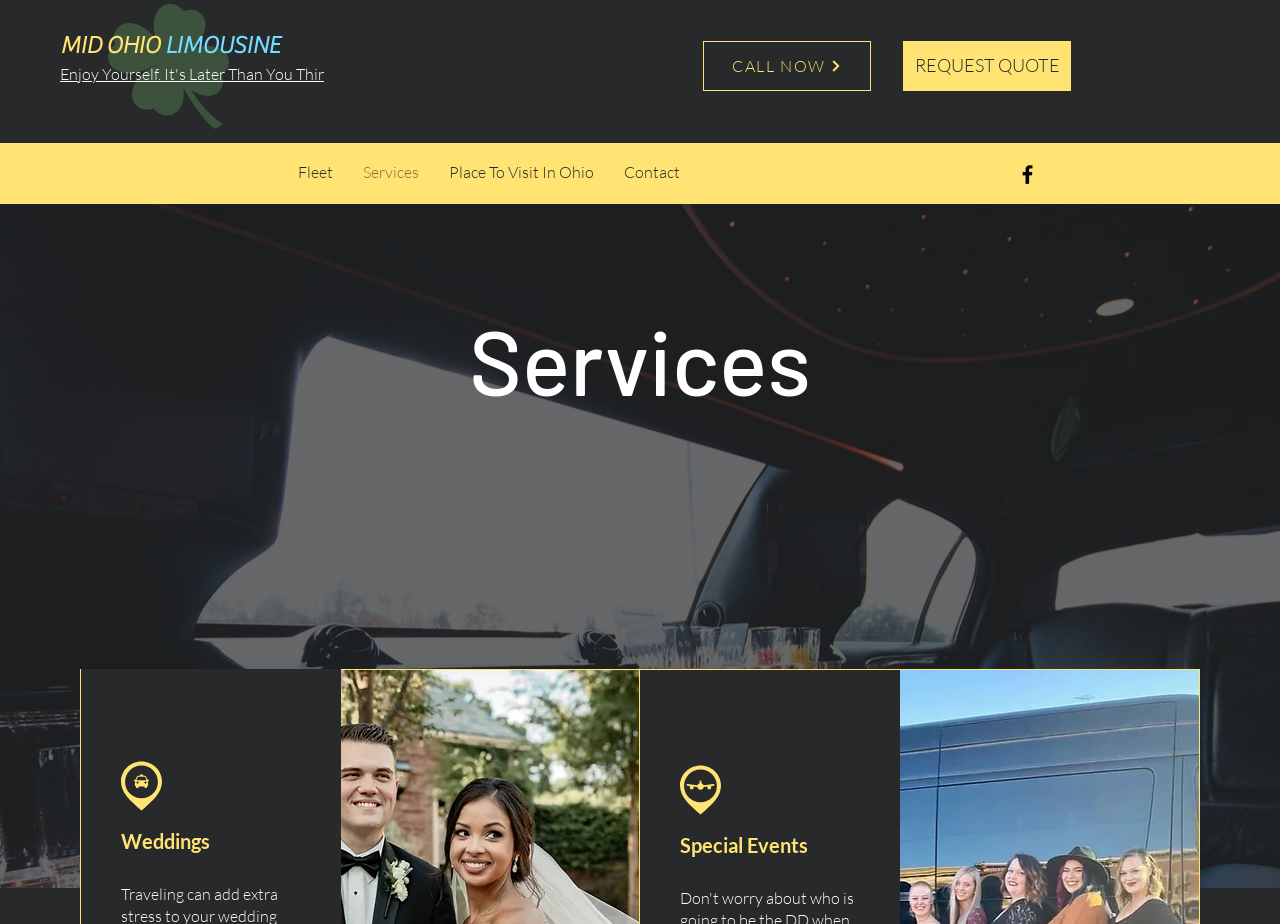Generate a thorough caption that explains the contents of the webpage.

The webpage is about Mid Ohio Limo, a limousine service provider. At the top left, there is a link to the homepage with the text "MID OHIO LIMOUSINE". Next to it, there is a link with a quote "Enjoy Yourself. It's Later Than You Think." On the top right, there are two prominent links: "CALL NOW" and "REQUEST QUOTE". 

Below the top section, there is a navigation menu with five links: "Fleet", "Services", "Place To Visit In Ohio", and "Contact". This menu is located at the top center of the page. 

On the top right corner, there is a social media link, specifically a Facebook icon. 

The main content of the page is divided into sections. The first section is headed by "Services" and takes up most of the page. Below it, there are two subheadings: "Weddings" and "Special Events". These sections likely describe the services offered by Mid Ohio Limo for different events.